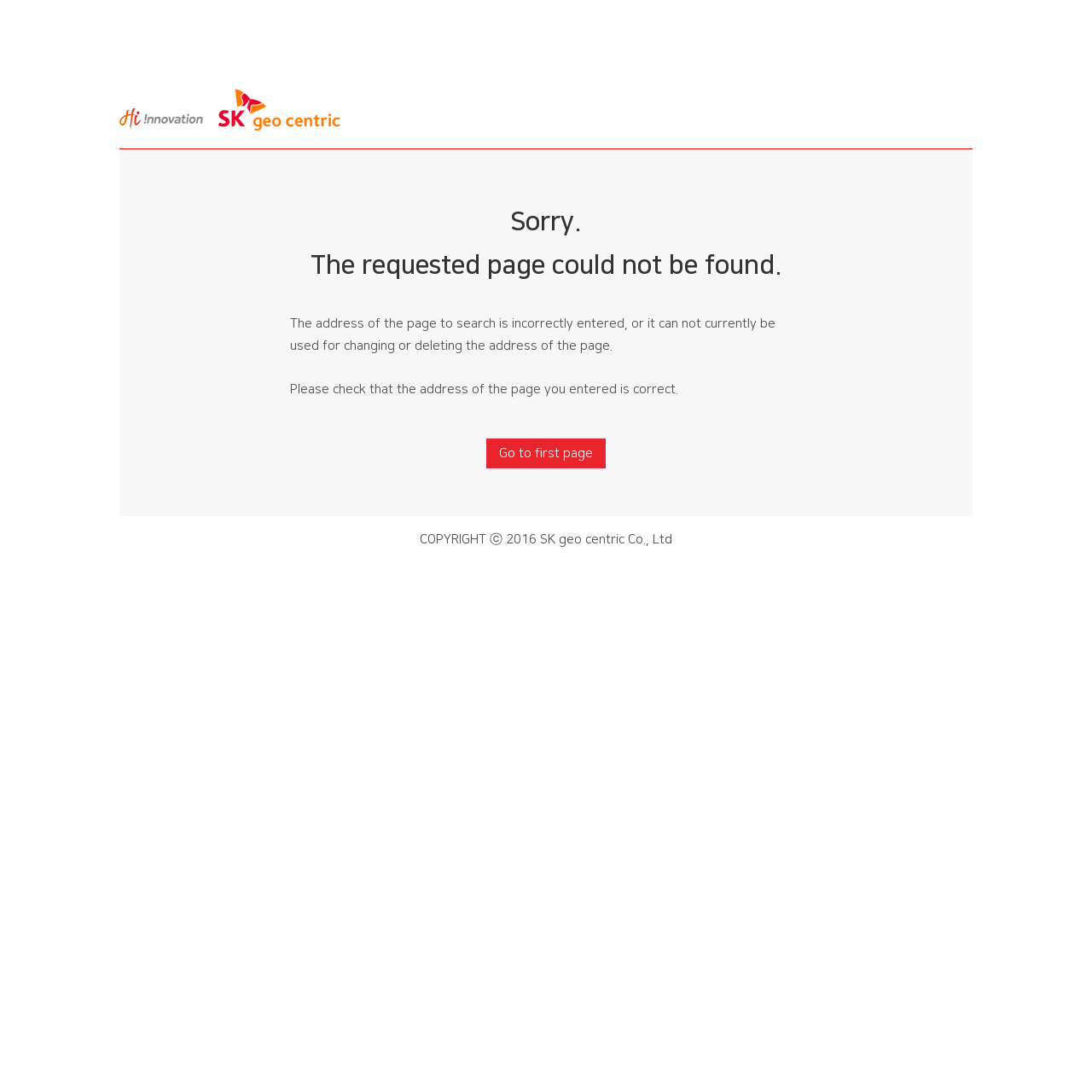What is the possible reason for the error?
Provide an in-depth and detailed answer to the question.

The static text element 'The address of the page to search is incorrectly entered, or it can not currently be used for changing or deleting the address of the page.' suggests that the user may have entered an incorrect address, which is the possible reason for the error.